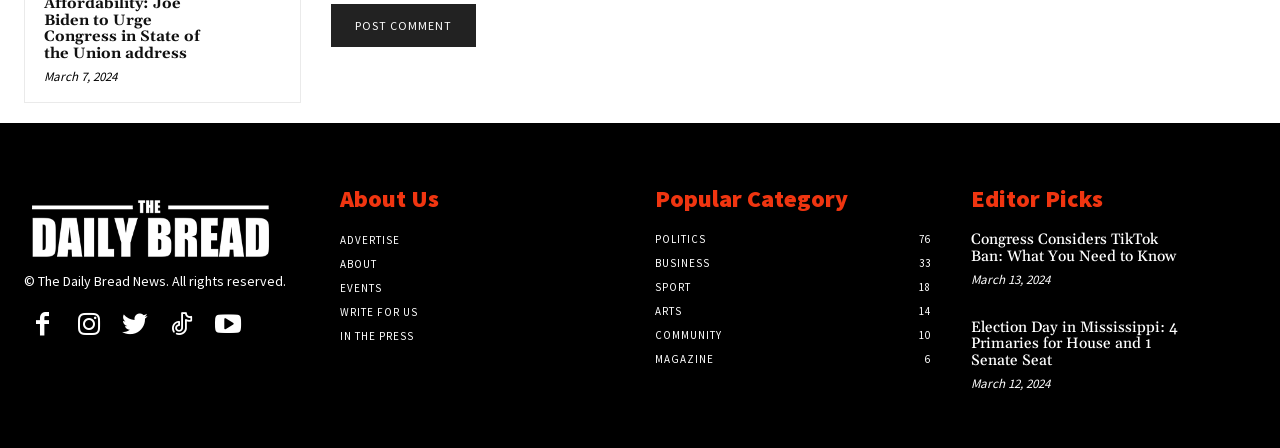Please locate the bounding box coordinates of the element's region that needs to be clicked to follow the instruction: "Click the 'Post Comment' button". The bounding box coordinates should be provided as four float numbers between 0 and 1, i.e., [left, top, right, bottom].

[0.259, 0.008, 0.372, 0.104]